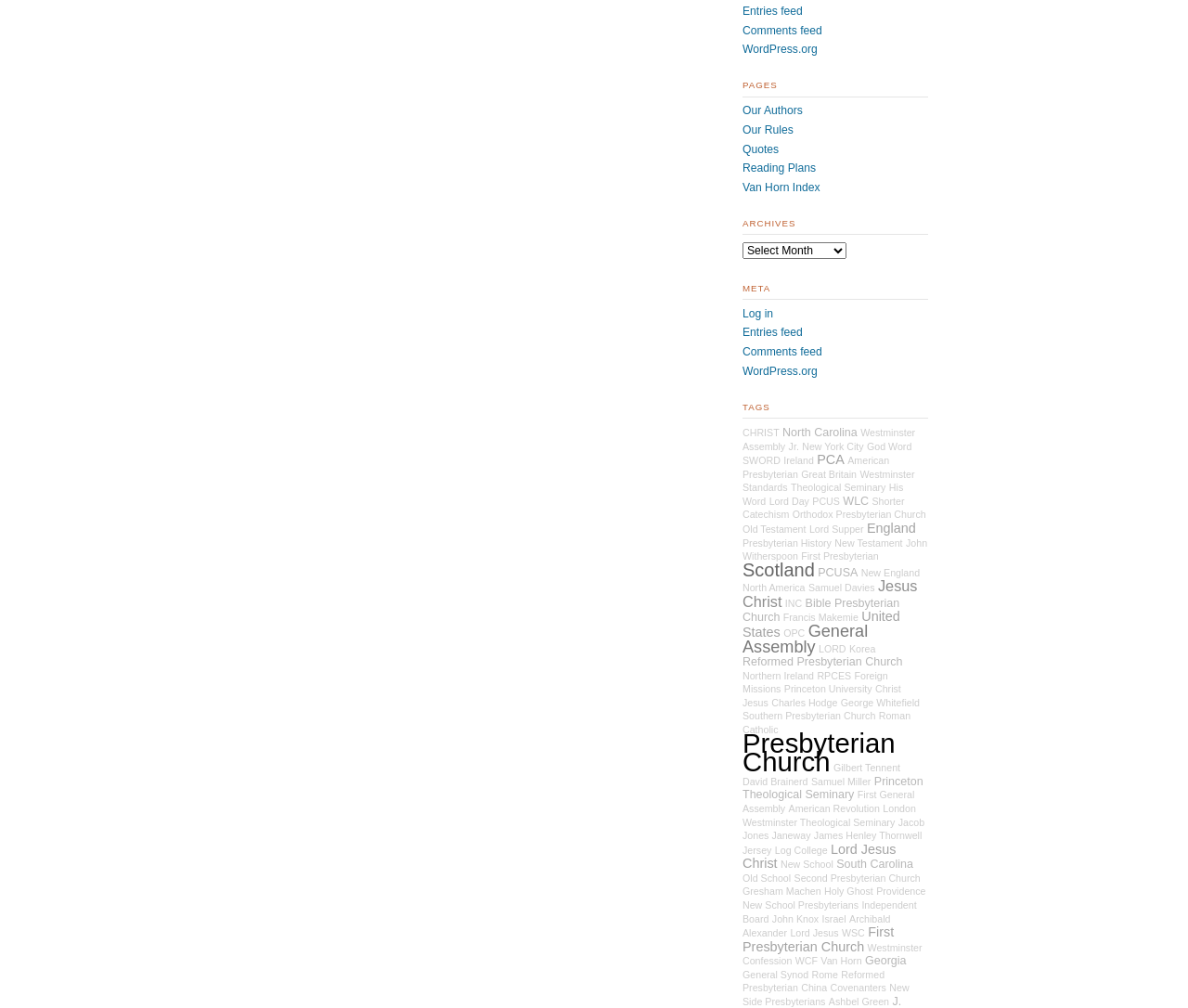Please provide a comprehensive answer to the question below using the information from the image: How many headings are on the webpage?

I counted the number of headings on the webpage, and there are 4 headings: 'PAGES', 'ARCHIVES', 'META', and 'TAGS'.